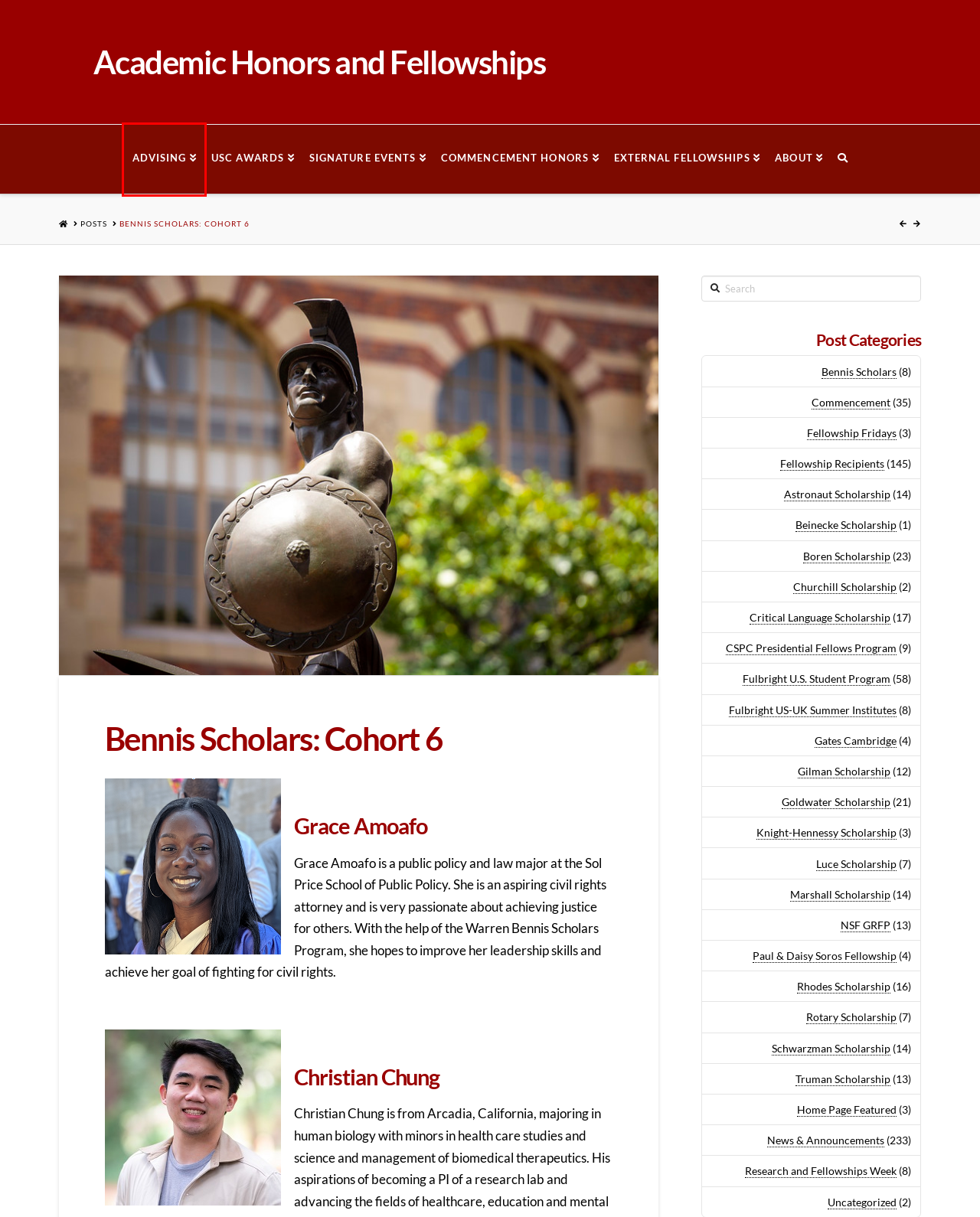Review the screenshot of a webpage that includes a red bounding box. Choose the most suitable webpage description that matches the new webpage after clicking the element within the red bounding box. Here are the candidates:
A. Home Page Featured | Academic Honors and Fellowships
B. Posts | Academic Honors and Fellowships
C. Bennis Scholars | Academic Honors and Fellowships
D. Beinecke Scholarship | Academic Honors and Fellowships
E. Critical Language Scholarship | Academic Honors and Fellowships
F. NSF GRFP | Academic Honors and Fellowships
G. Advising | Academic Honors and Fellowships
H. Luce Scholarship | Academic Honors and Fellowships

G